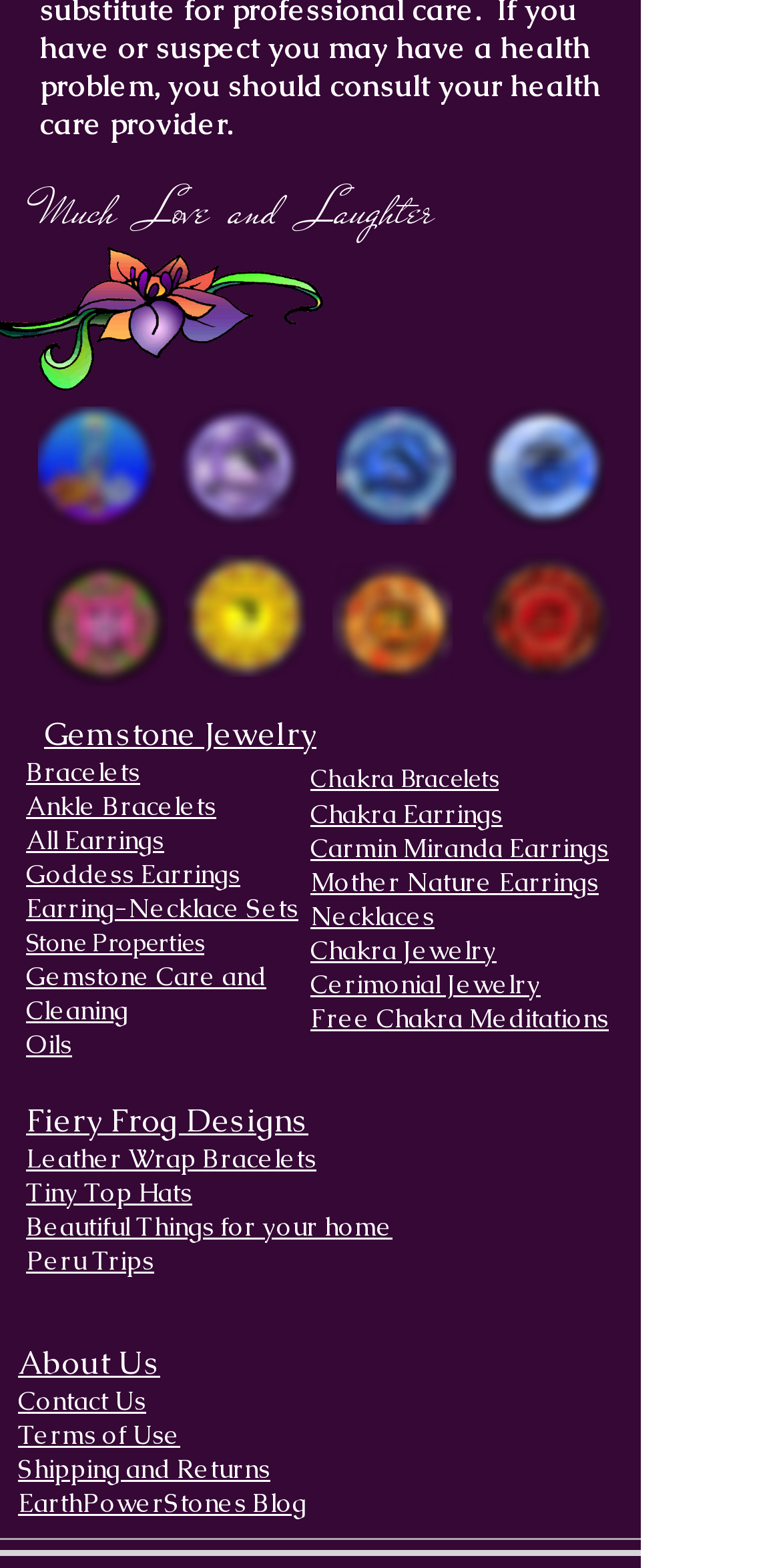Respond to the question below with a concise word or phrase:
What is the purpose of the link 'Free Chakra Meditations'?

Meditations